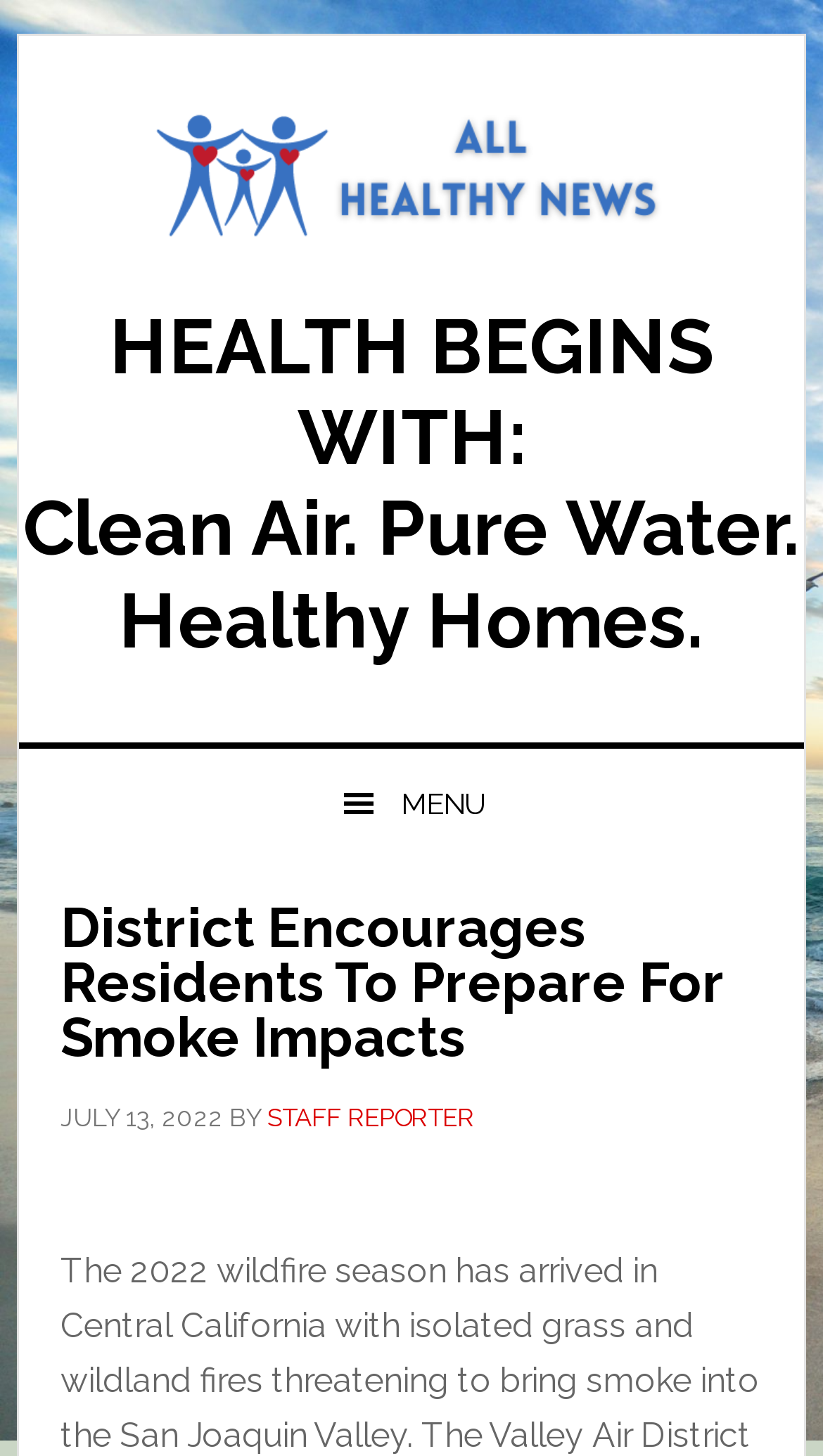Using the webpage screenshot, locate the HTML element that fits the following description and provide its bounding box: "All Healthy News".

[0.023, 0.054, 0.977, 0.184]